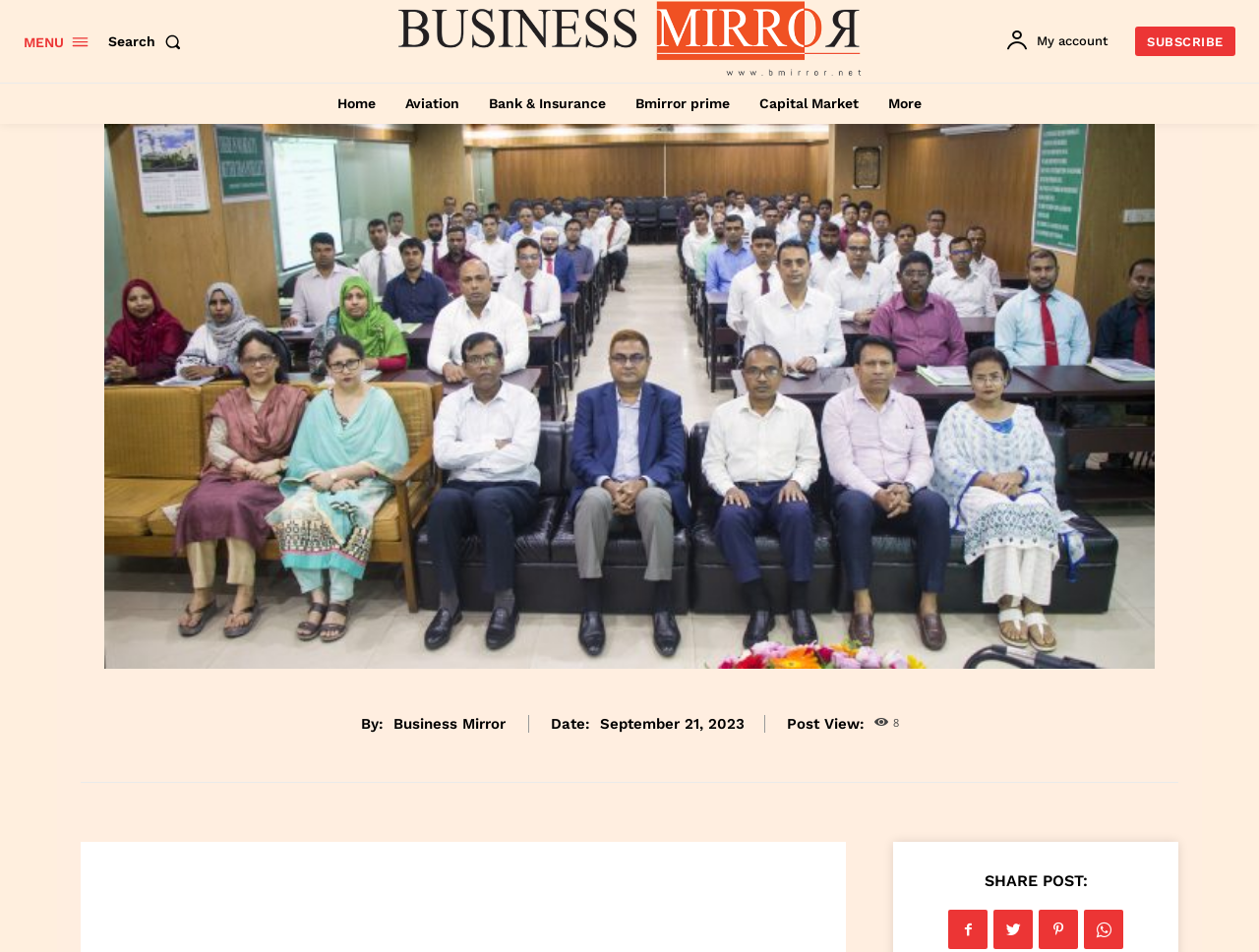Please locate the bounding box coordinates of the region I need to click to follow this instruction: "Visit the 'Home' page".

[0.26, 0.087, 0.306, 0.13]